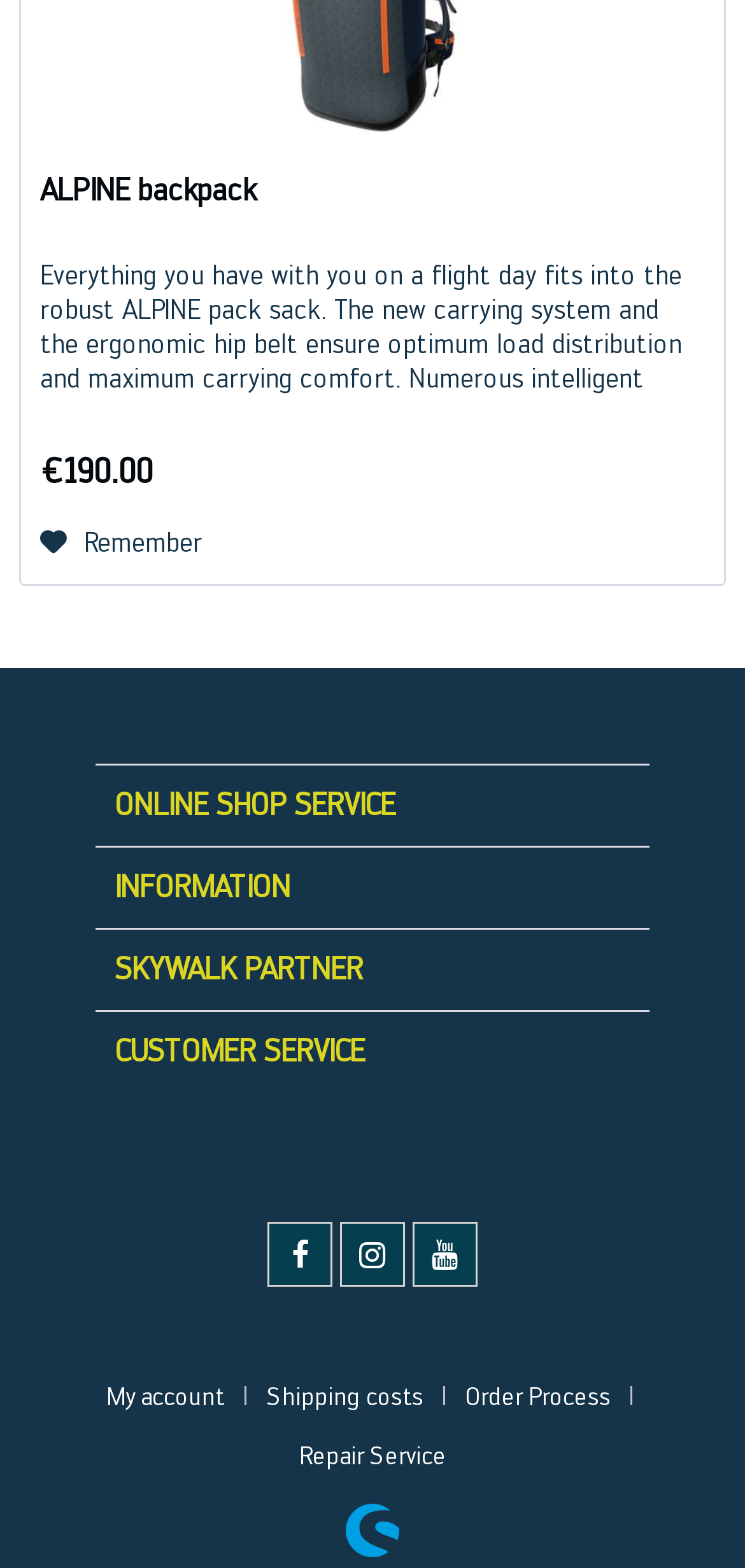Locate the bounding box for the described UI element: "title="Facebook"". Ensure the coordinates are four float numbers between 0 and 1, formatted as [left, top, right, bottom].

[0.362, 0.781, 0.444, 0.82]